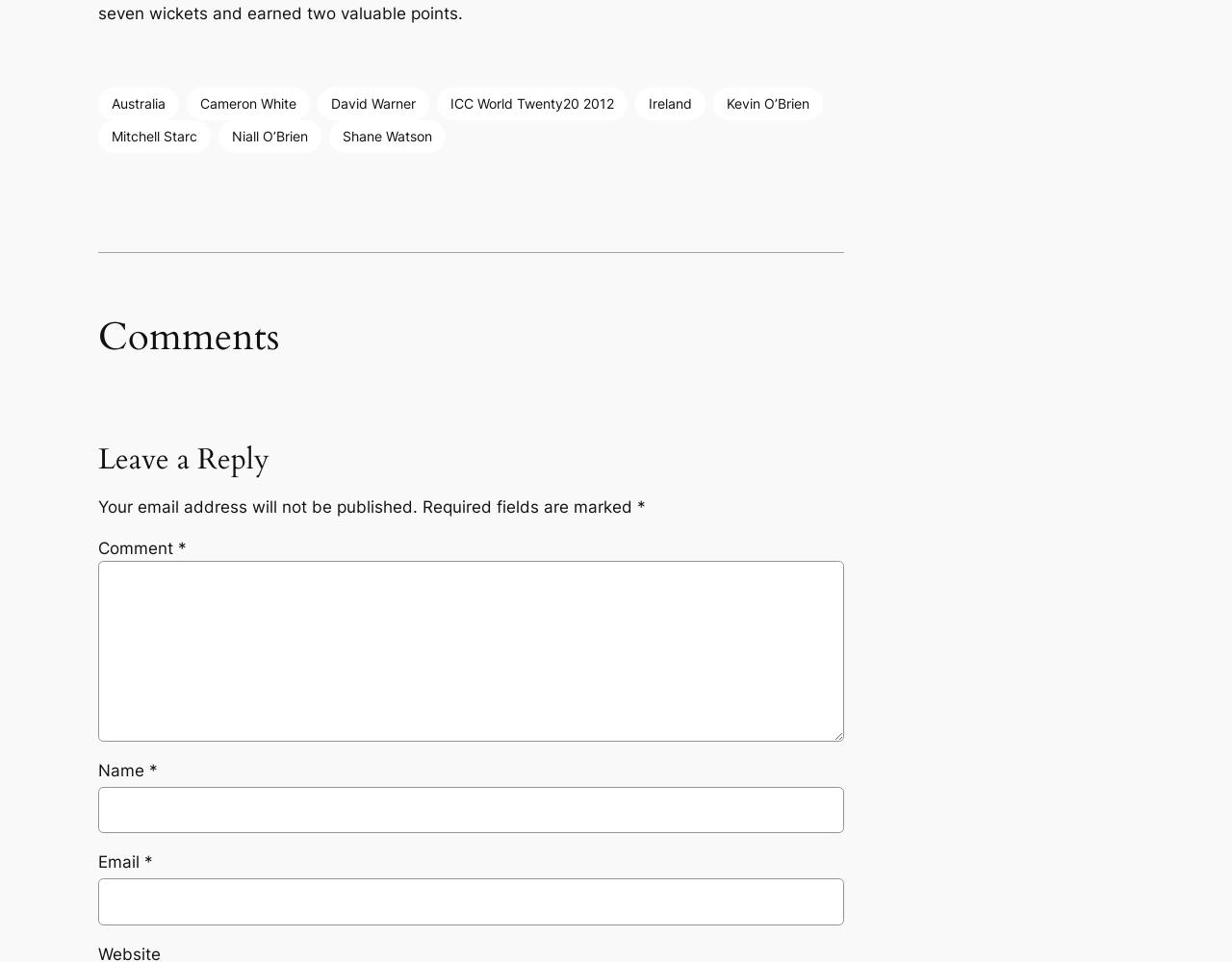What is the first country mentioned?
Please provide a single word or phrase as your answer based on the screenshot.

Australia